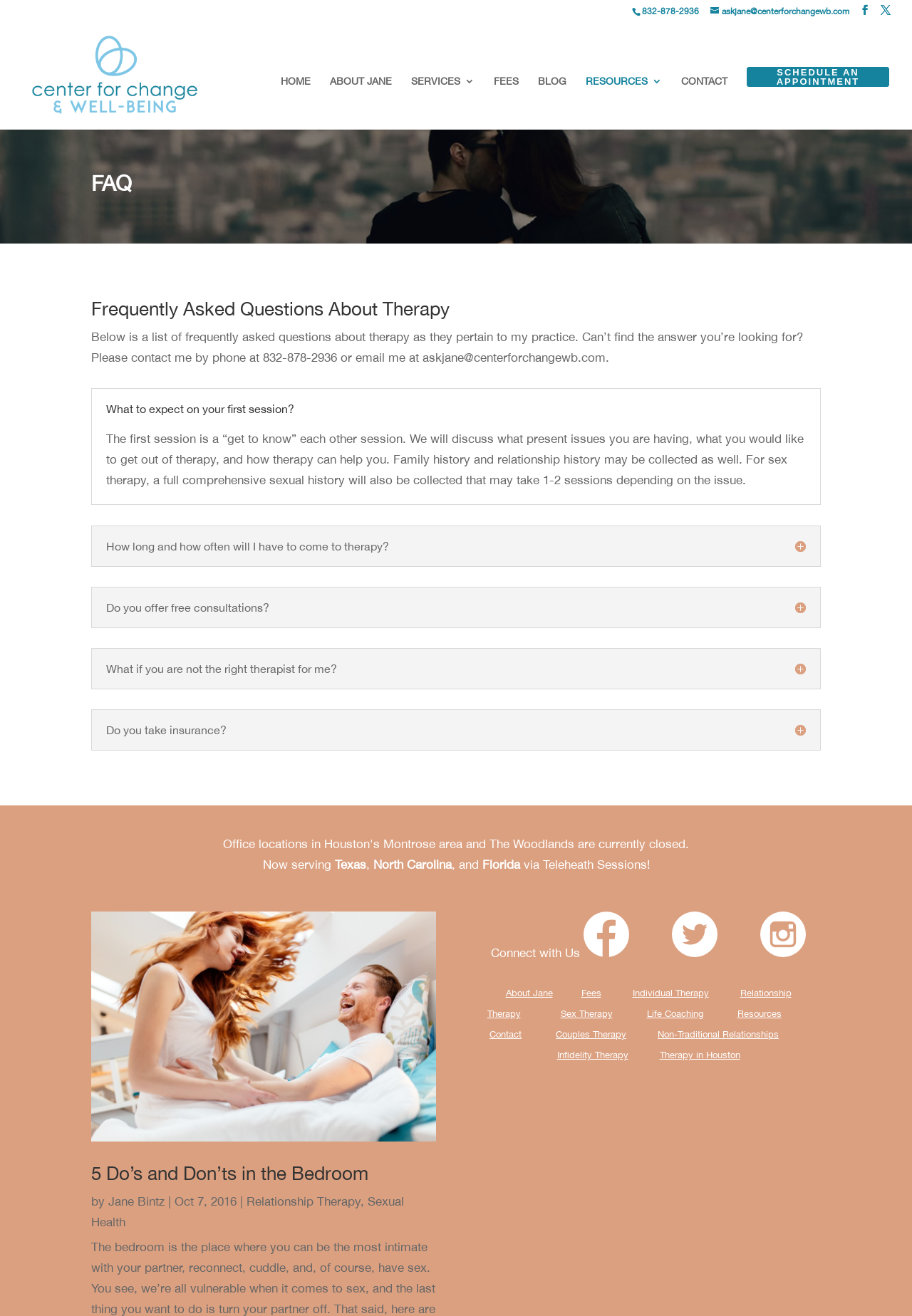Use one word or a short phrase to answer the question provided: 
What is the title of the blog post by Jane?

5 Do’s and Don’ts in the Bedroom